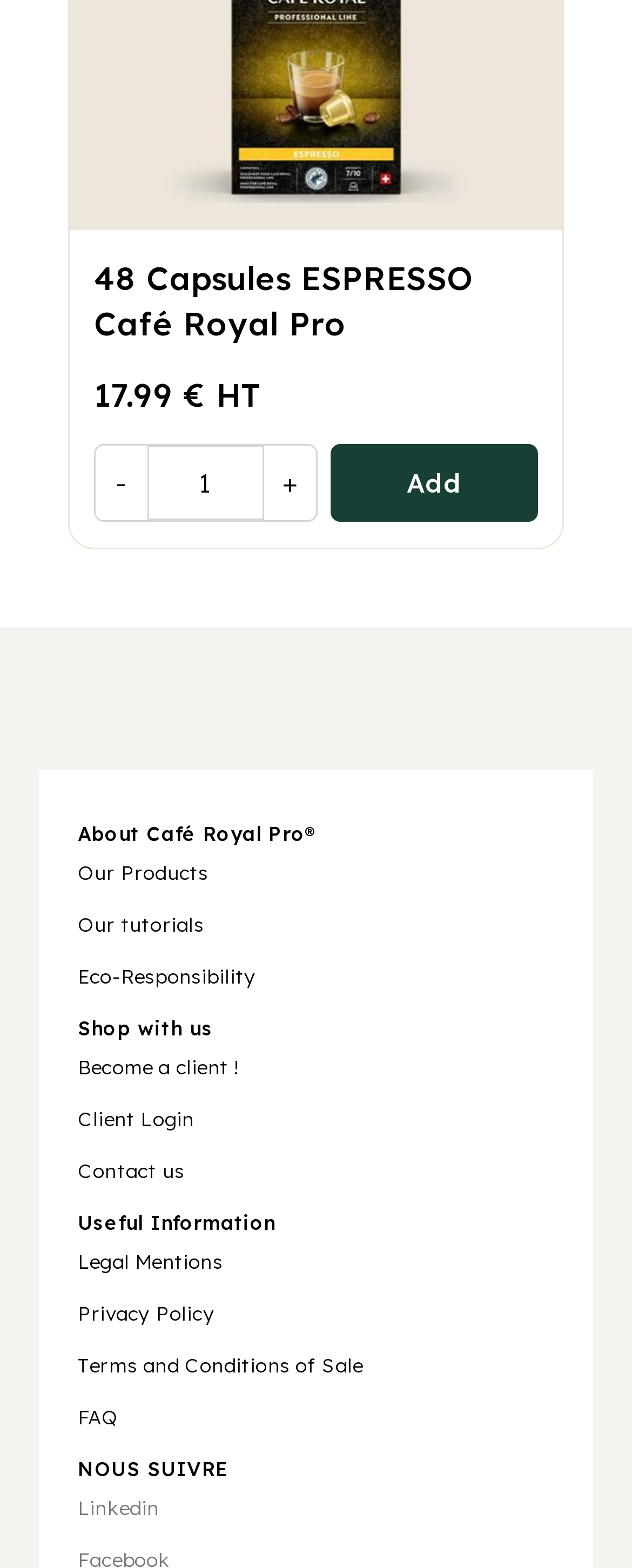Determine the bounding box coordinates of the region to click in order to accomplish the following instruction: "Enter quantity in the textbox". Provide the coordinates as four float numbers between 0 and 1, specifically [left, top, right, bottom].

[0.236, 0.285, 0.415, 0.331]